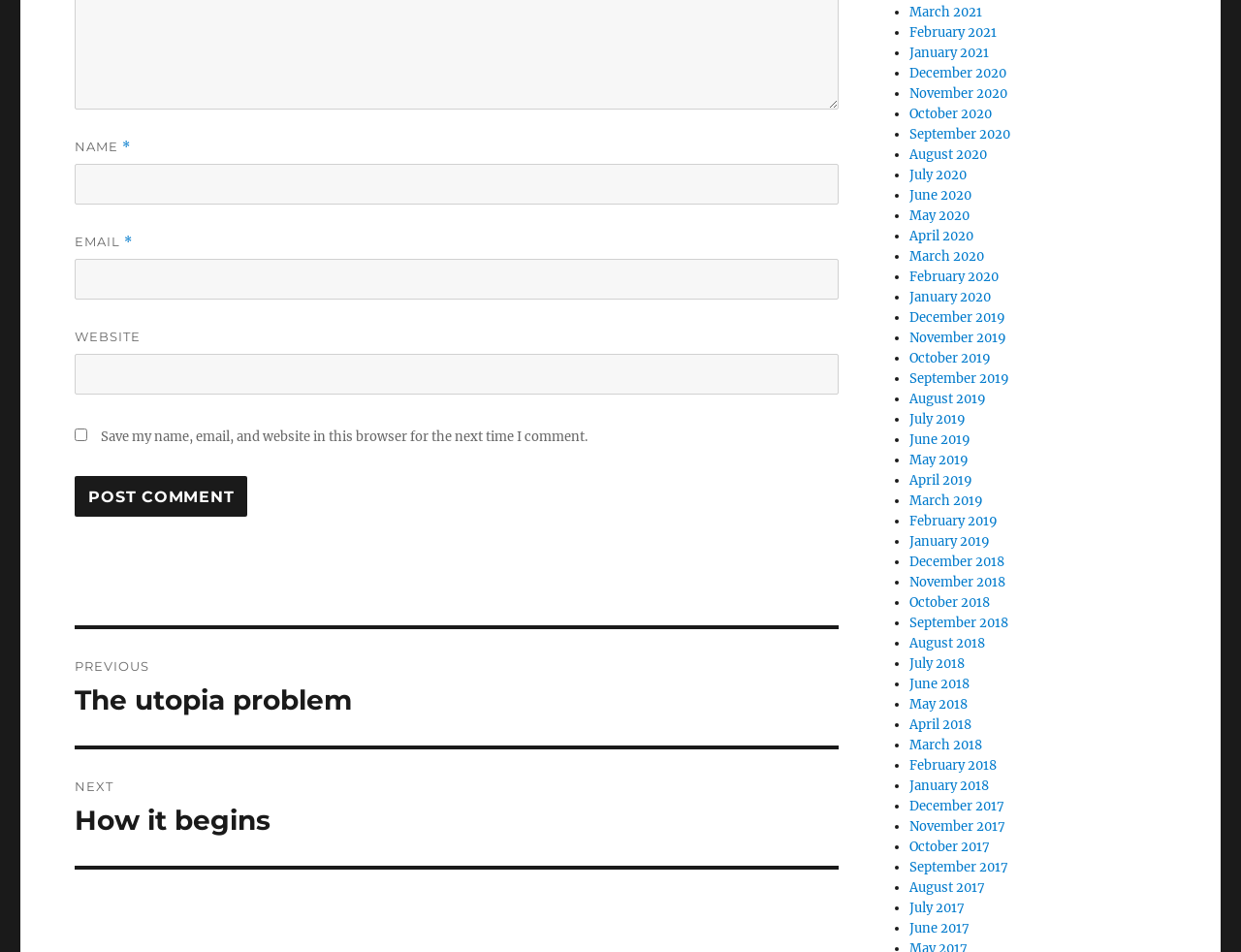Based on the image, please elaborate on the answer to the following question:
How many text fields are there for commenting?

I counted the number of text fields in the commenting section, which includes 'NAME', 'EMAIL', and 'WEBSITE' fields.